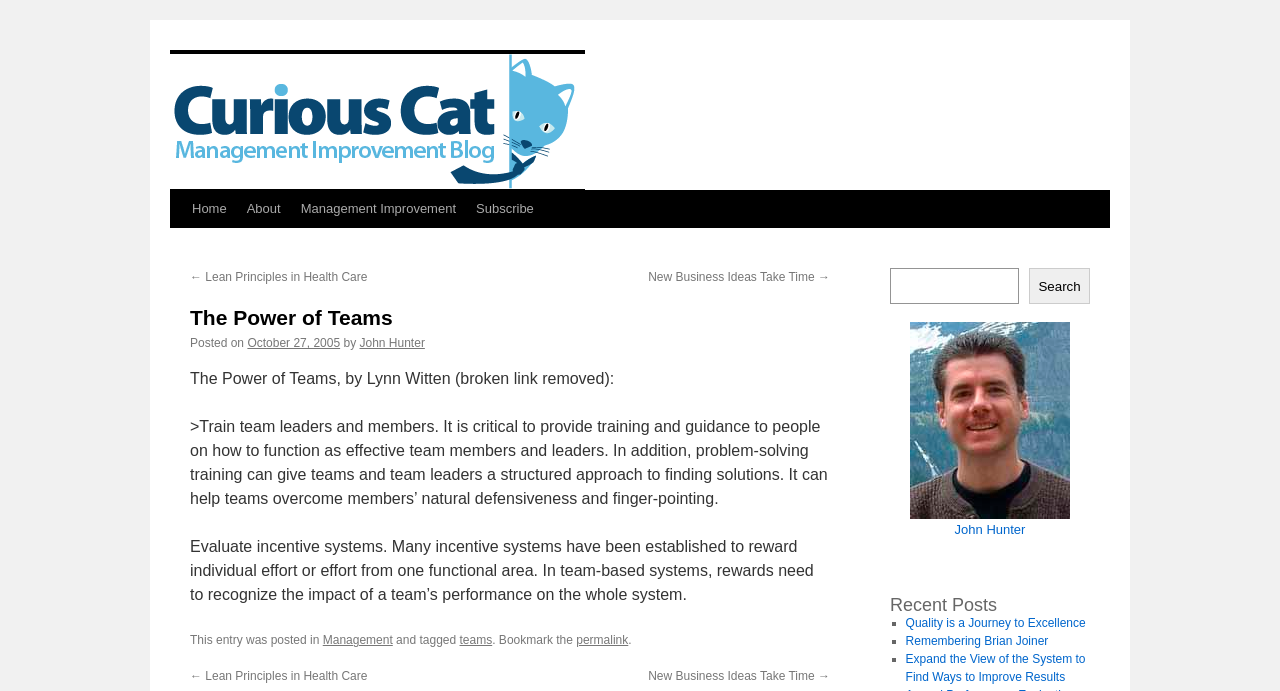Summarize the contents and layout of the webpage in detail.

The webpage is a blog post titled "The Power of Teams" on the Curious Cat Management Improvement Blog. At the top, there is a navigation menu with links to "Home", "About", "Management Improvement", and "Subscribe". Below the navigation menu, there is a main content area that takes up most of the page.

In the main content area, there are two links to previous and next blog posts, "← Lean Principles in Health Care" and "New Business Ideas Take Time →", respectively. The title of the blog post, "The Power of Teams", is displayed prominently, followed by the posting date, "October 27, 2005", and the author's name, "John Hunter".

The blog post itself is divided into several paragraphs, with the first paragraph discussing the importance of training team leaders and members. The text is followed by a quote from Lynn Witten, which provides guidance on how to function as effective team members and leaders.

Further down the page, there is a section that discusses evaluating incentive systems, highlighting the need to recognize the impact of a team's performance on the whole system. The blog post is categorized under "Management" and tagged with "teams".

On the right side of the page, there is a search box with a "Search" button. Below the search box, there is a figure with an image of John Hunter, accompanied by a caption with a link to his name.

The page also features a "Recent Posts" section, which lists three recent blog posts with links to each article. The list is marked with bullet points, and each item is displayed on a new line.